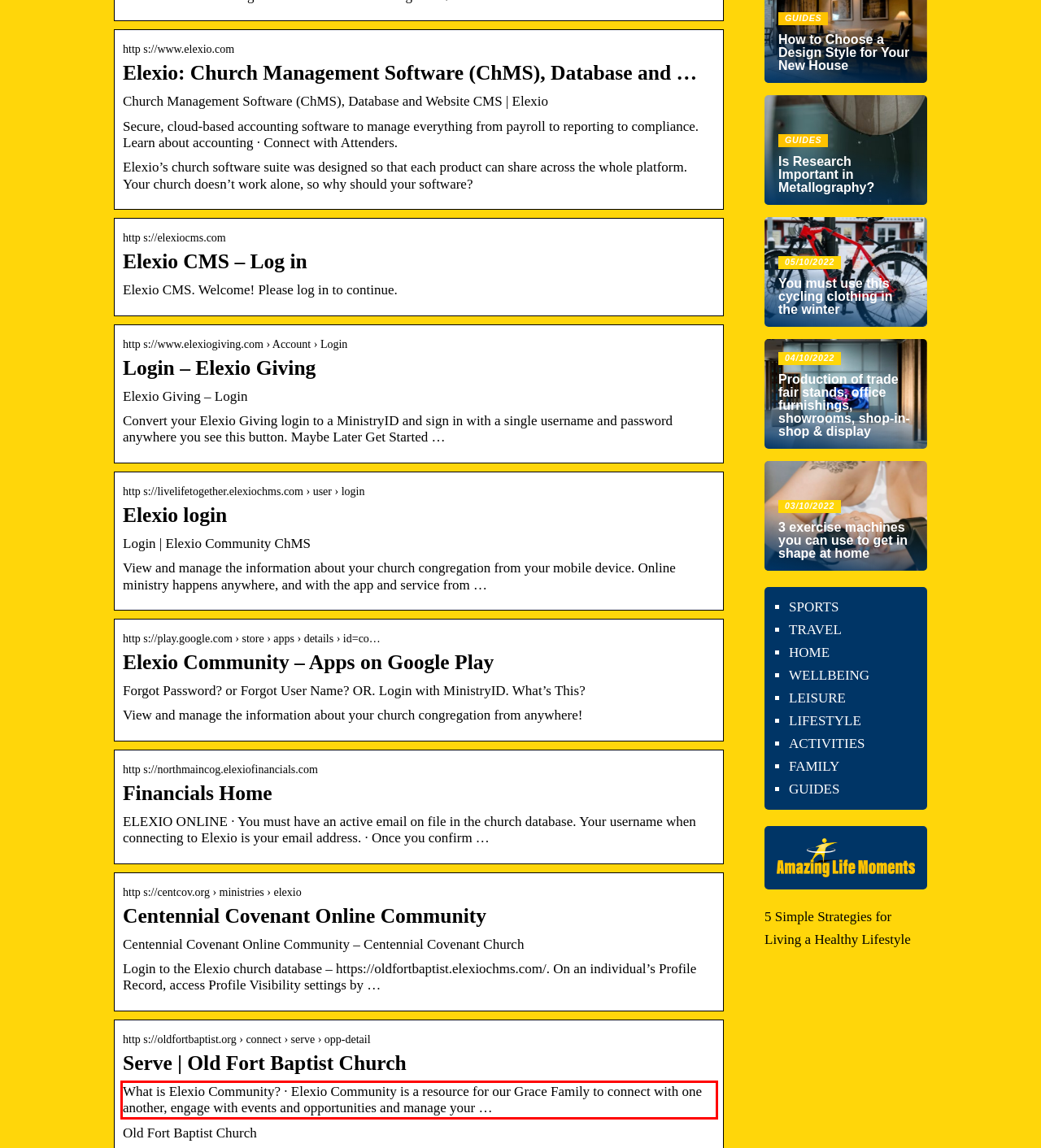You have a screenshot with a red rectangle around a UI element. Recognize and extract the text within this red bounding box using OCR.

What is Elexio Community? · Elexio Community is a resource for our Grace Family to connect with one another, engage with events and opportunities and manage your …